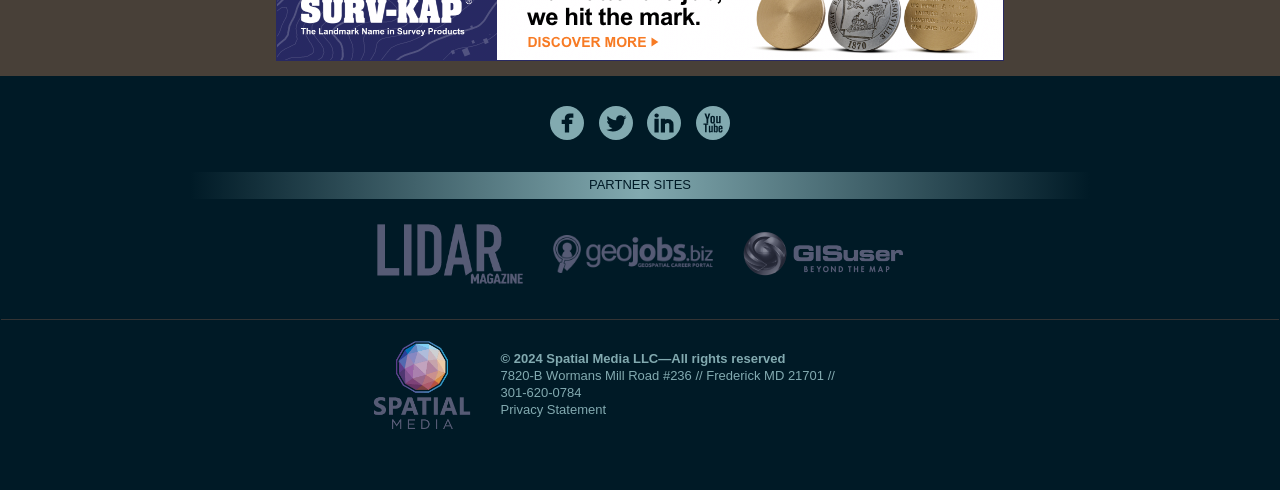Identify the bounding box of the HTML element described here: "alt="GIS User"". Provide the coordinates as four float numbers between 0 and 1: [left, top, right, bottom].

[0.58, 0.498, 0.705, 0.533]